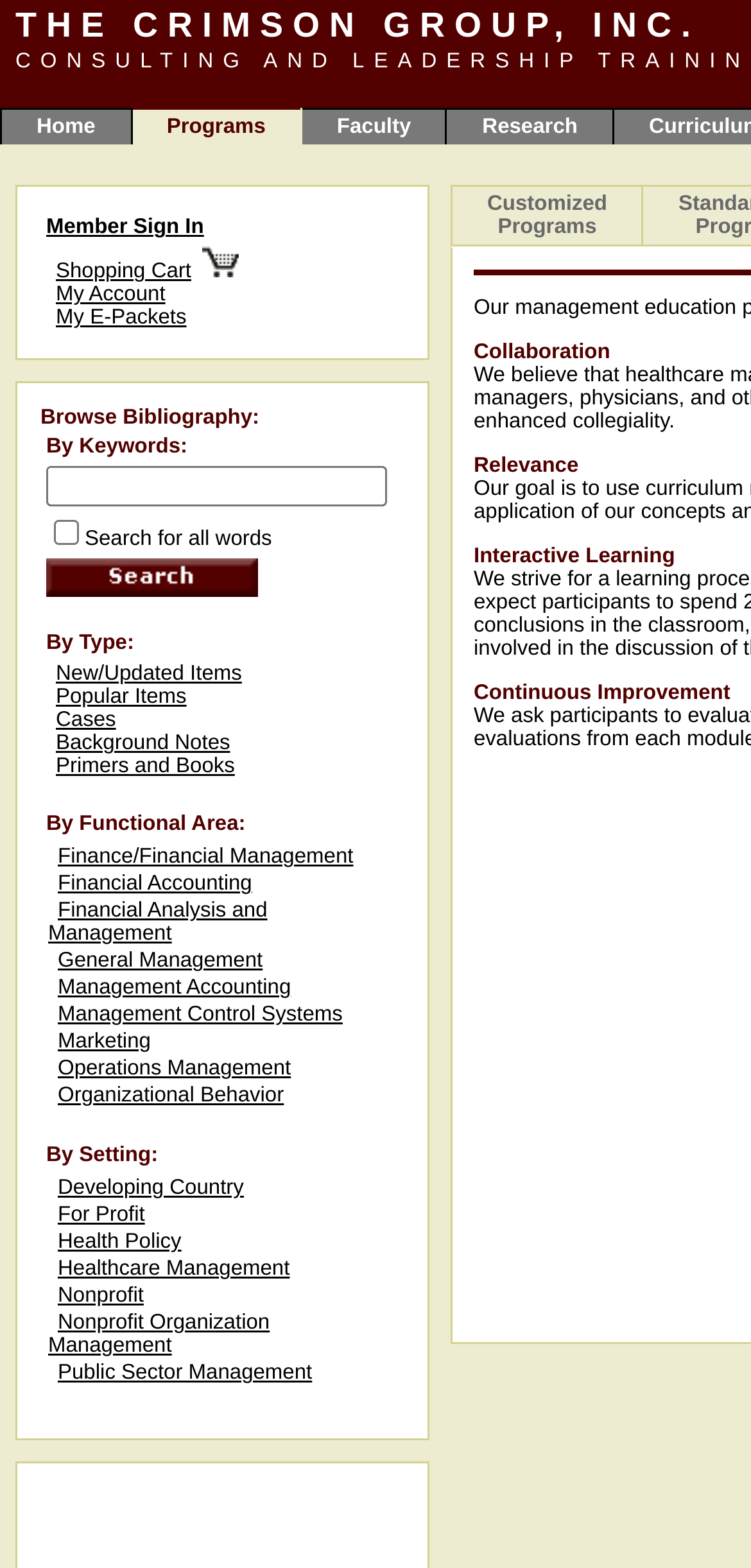Please determine the bounding box coordinates for the element that should be clicked to follow these instructions: "Search for all words".

[0.062, 0.297, 0.515, 0.323]